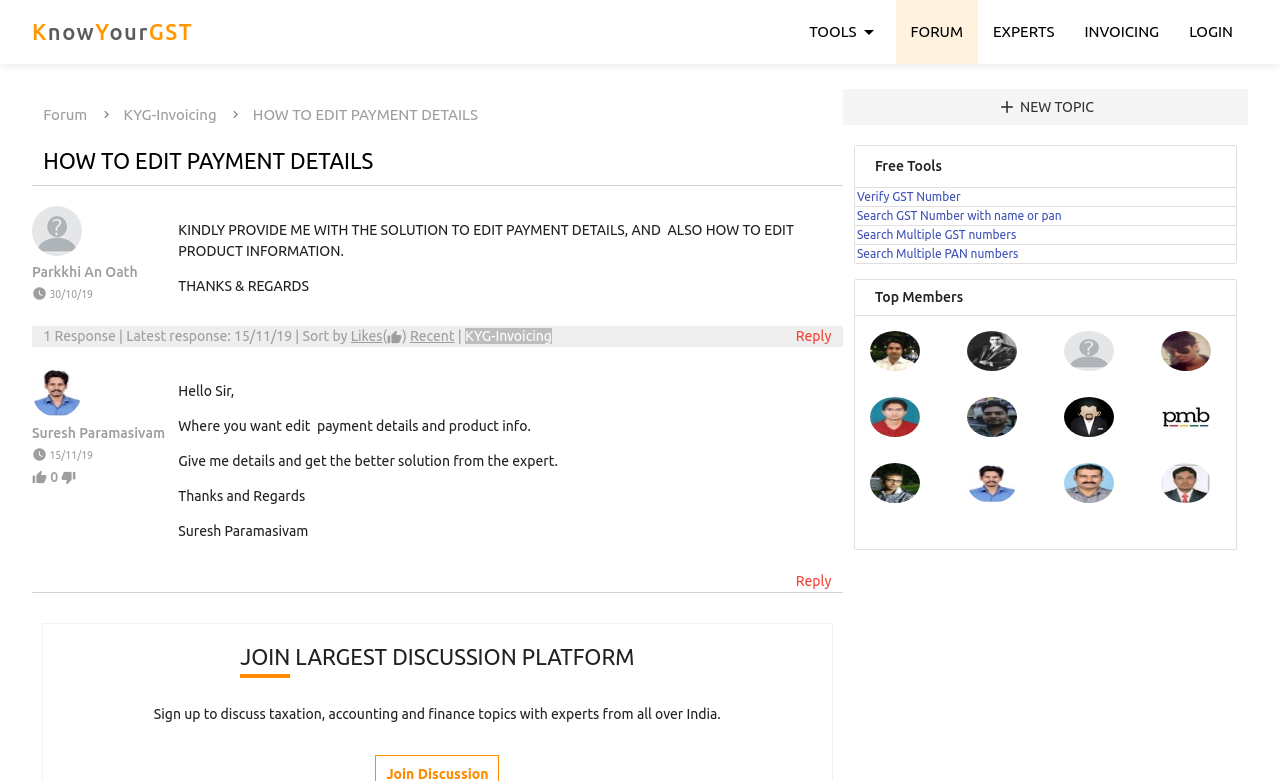Extract the main title from the webpage and generate its text.

HOW TO EDIT PAYMENT DETAILS